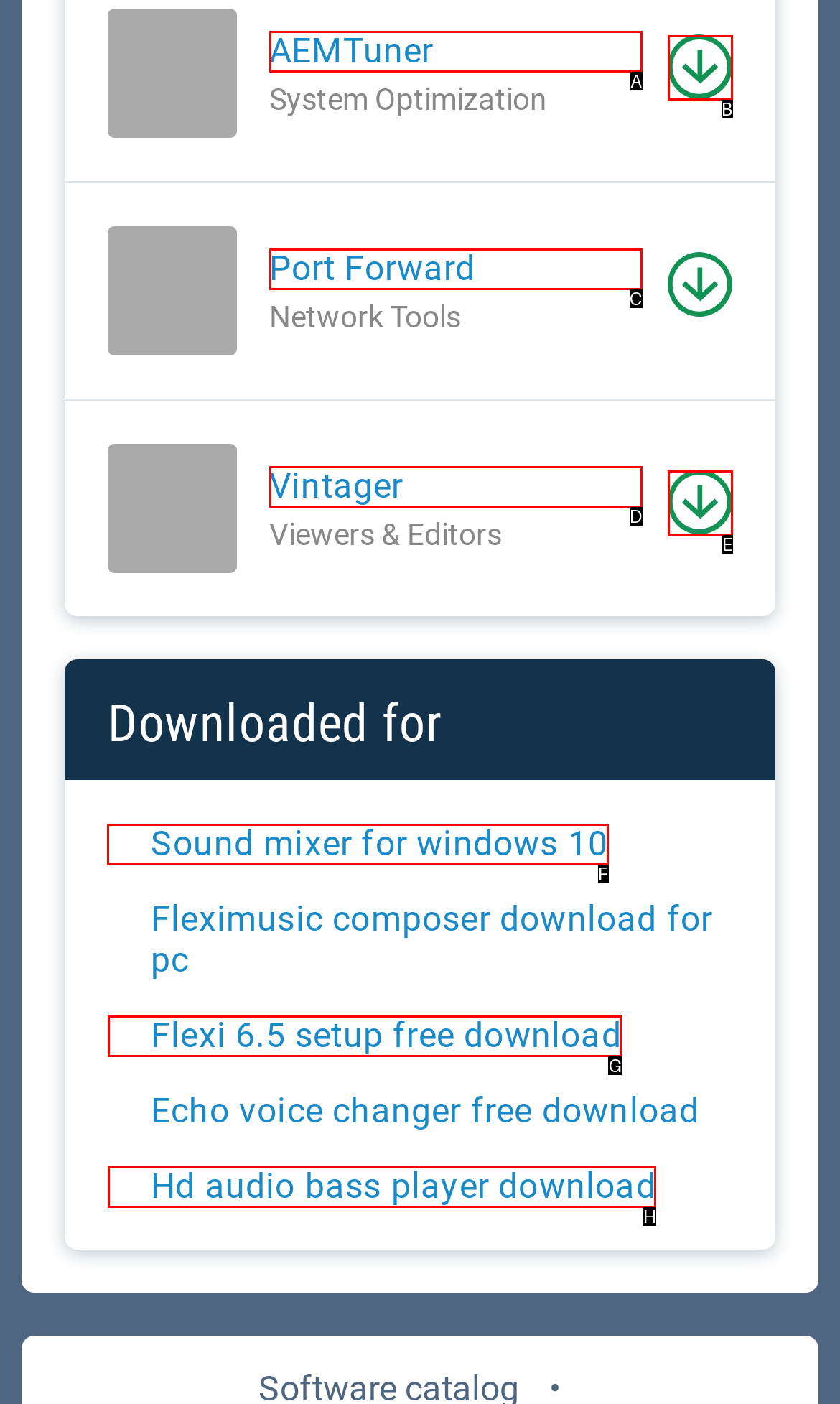Choose the letter of the option that needs to be clicked to perform the task: Get Sound mixer for windows 10. Answer with the letter.

F